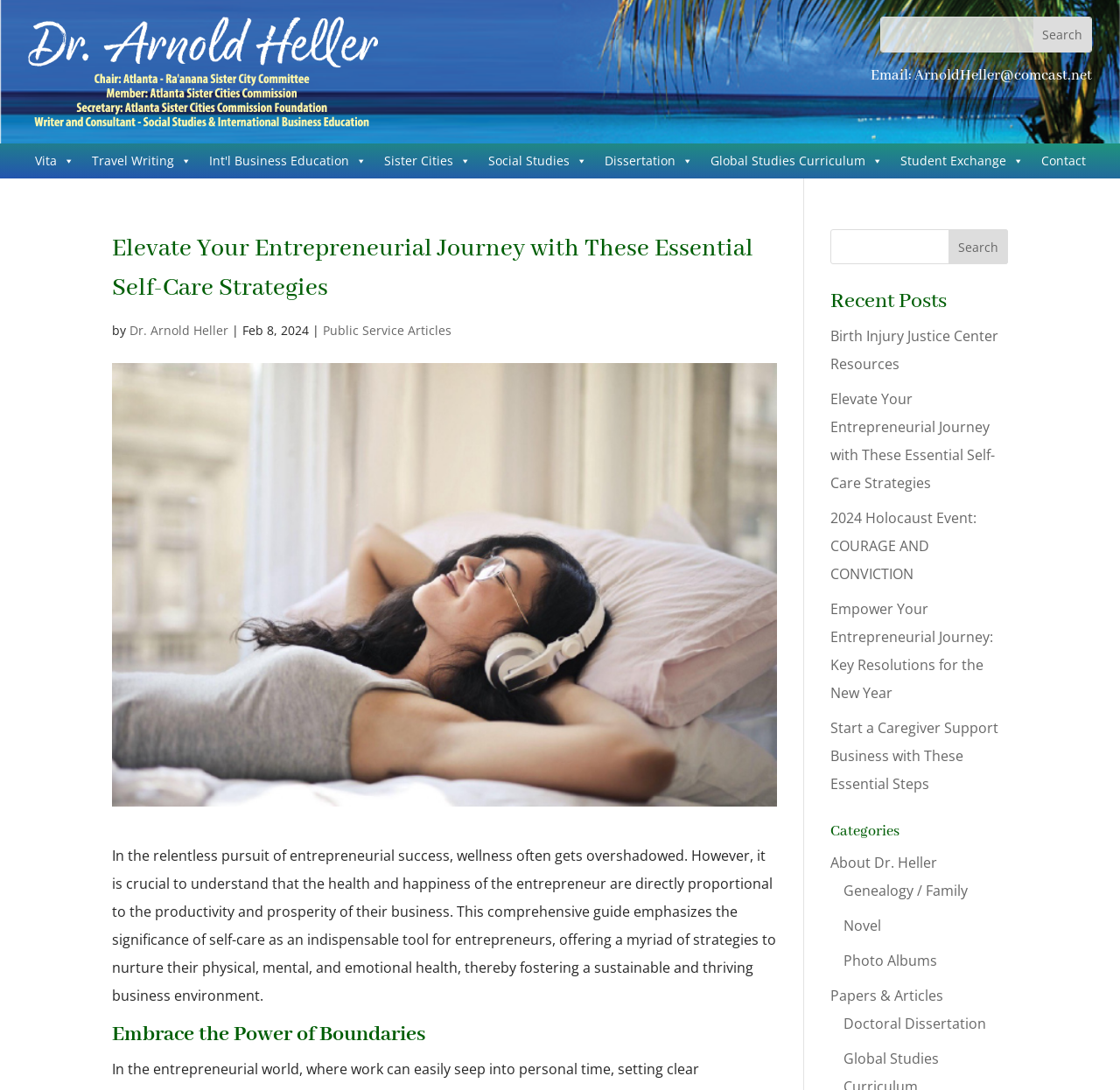How many search boxes are on the webpage?
Please answer the question with a single word or phrase, referencing the image.

2